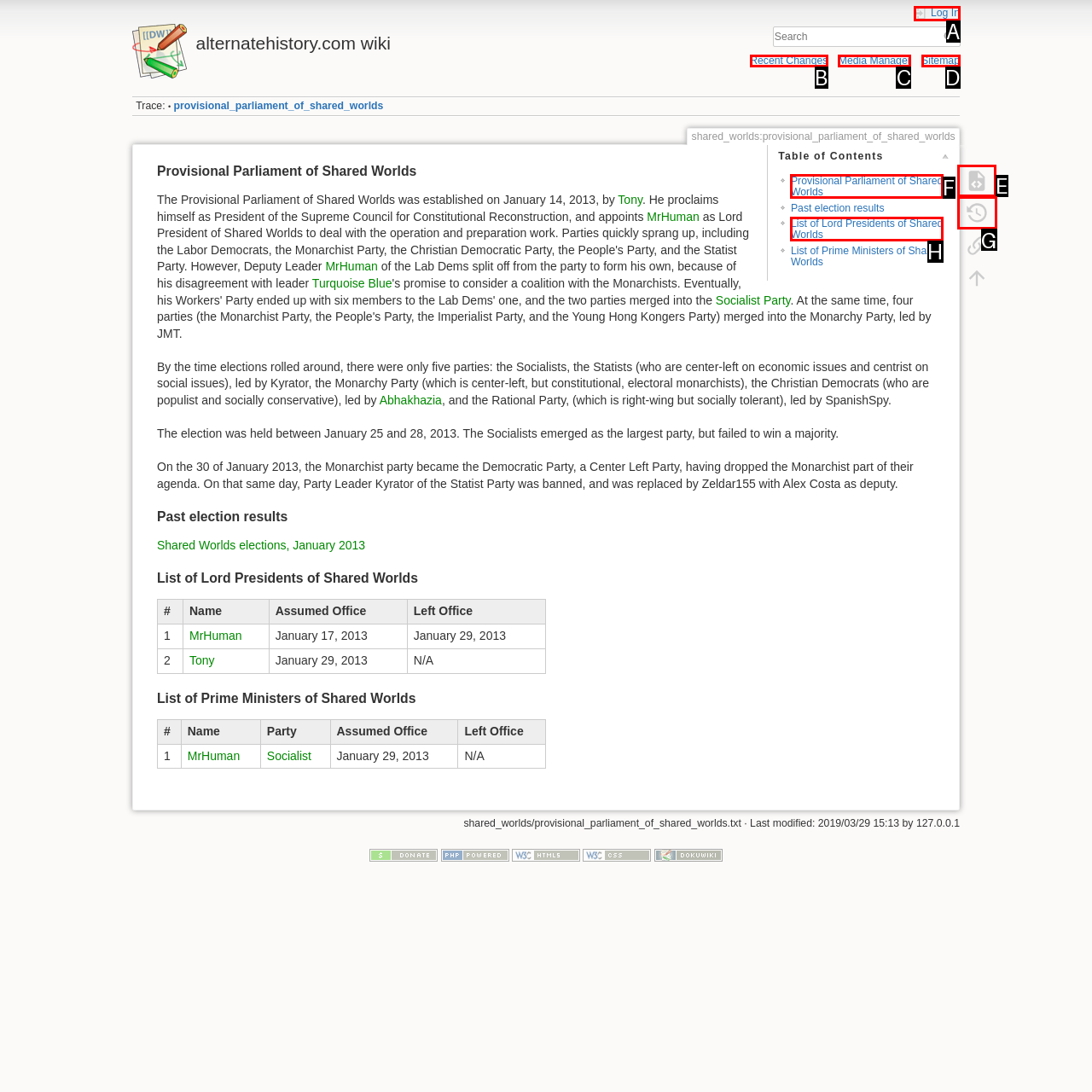For the instruction: Show page source, which HTML element should be clicked?
Respond with the letter of the appropriate option from the choices given.

E